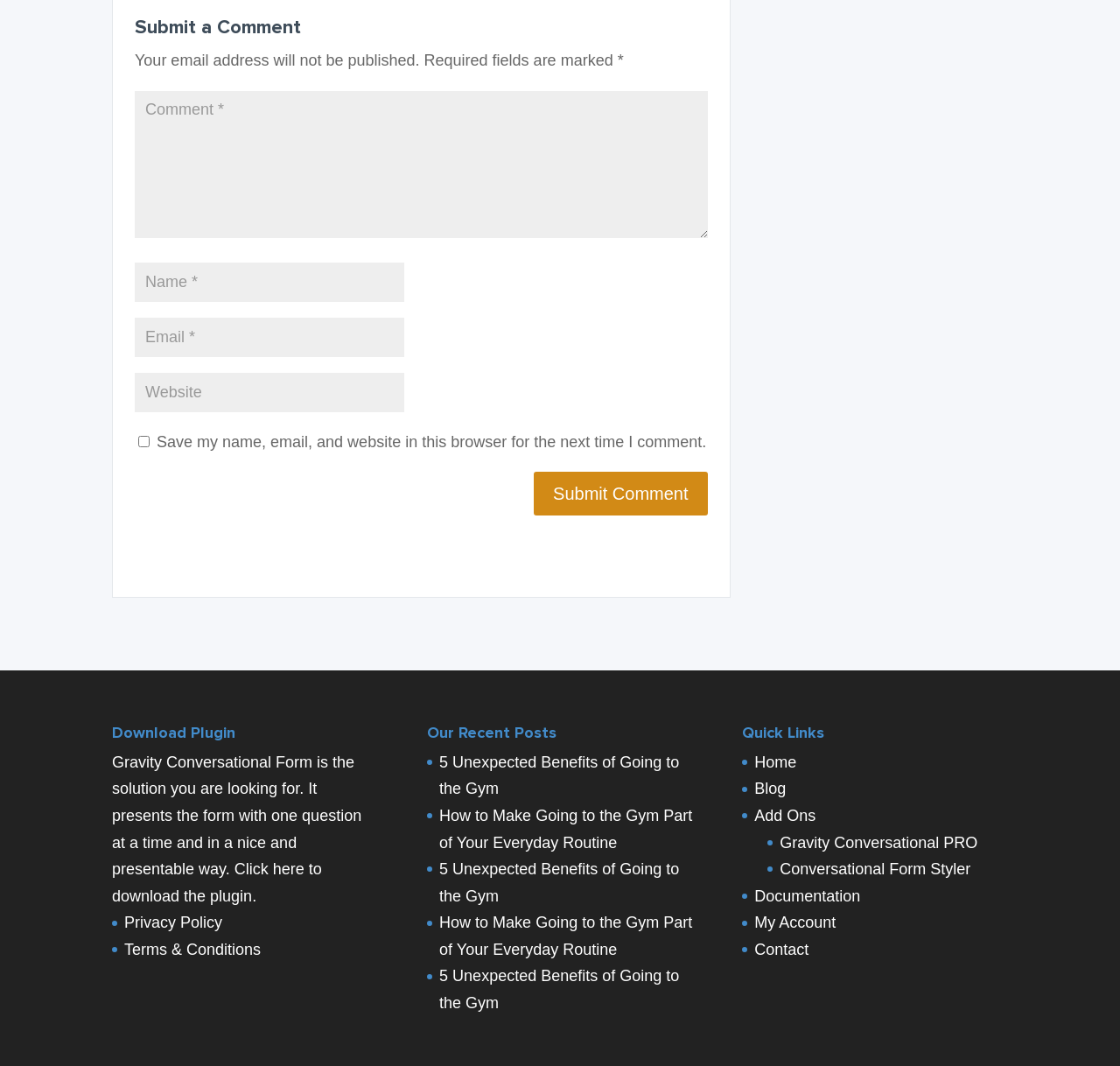How many recent posts are listed?
Refer to the image and offer an in-depth and detailed answer to the question.

There are four recent posts listed, which are '5 Unexpected Benefits of Going to the Gym', 'How to Make Going to the Gym Part of Your Everyday Routine', and two duplicates of the first post.